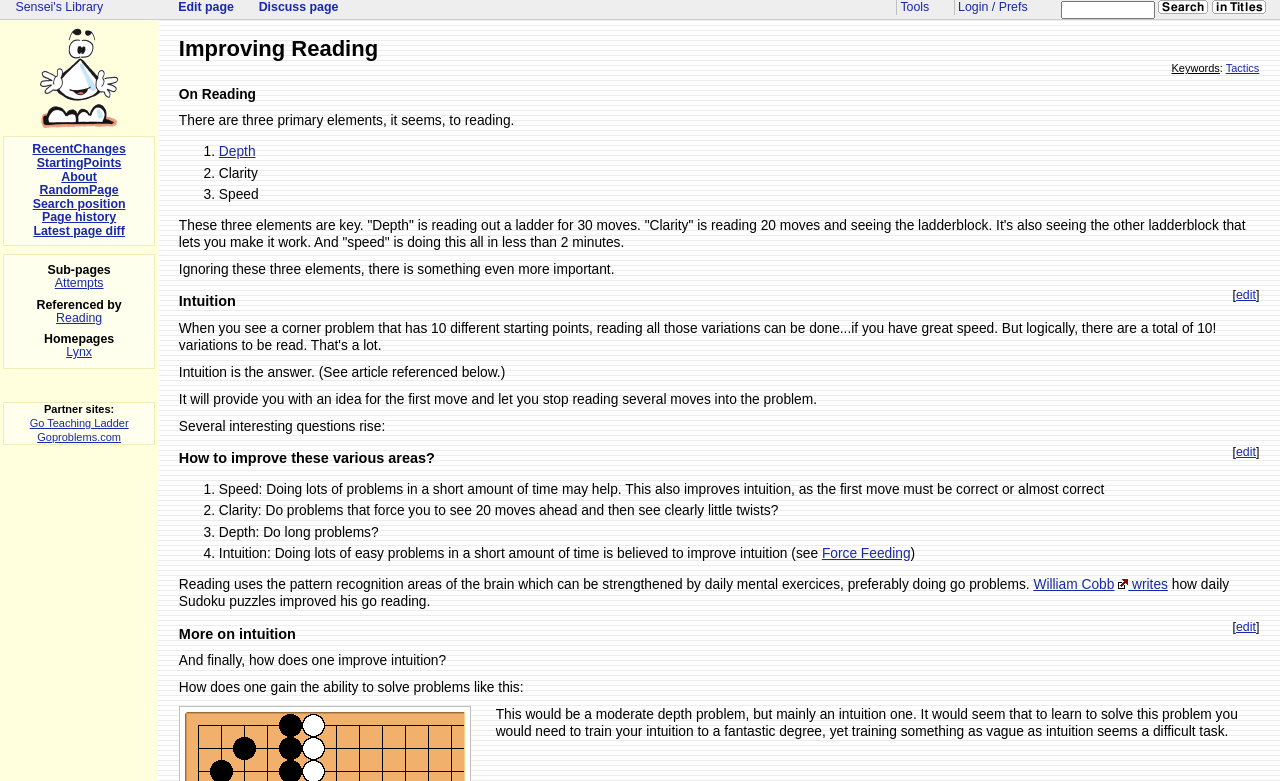Show the bounding box coordinates of the region that should be clicked to follow the instruction: "Search for something."

[0.829, 0.001, 0.902, 0.024]